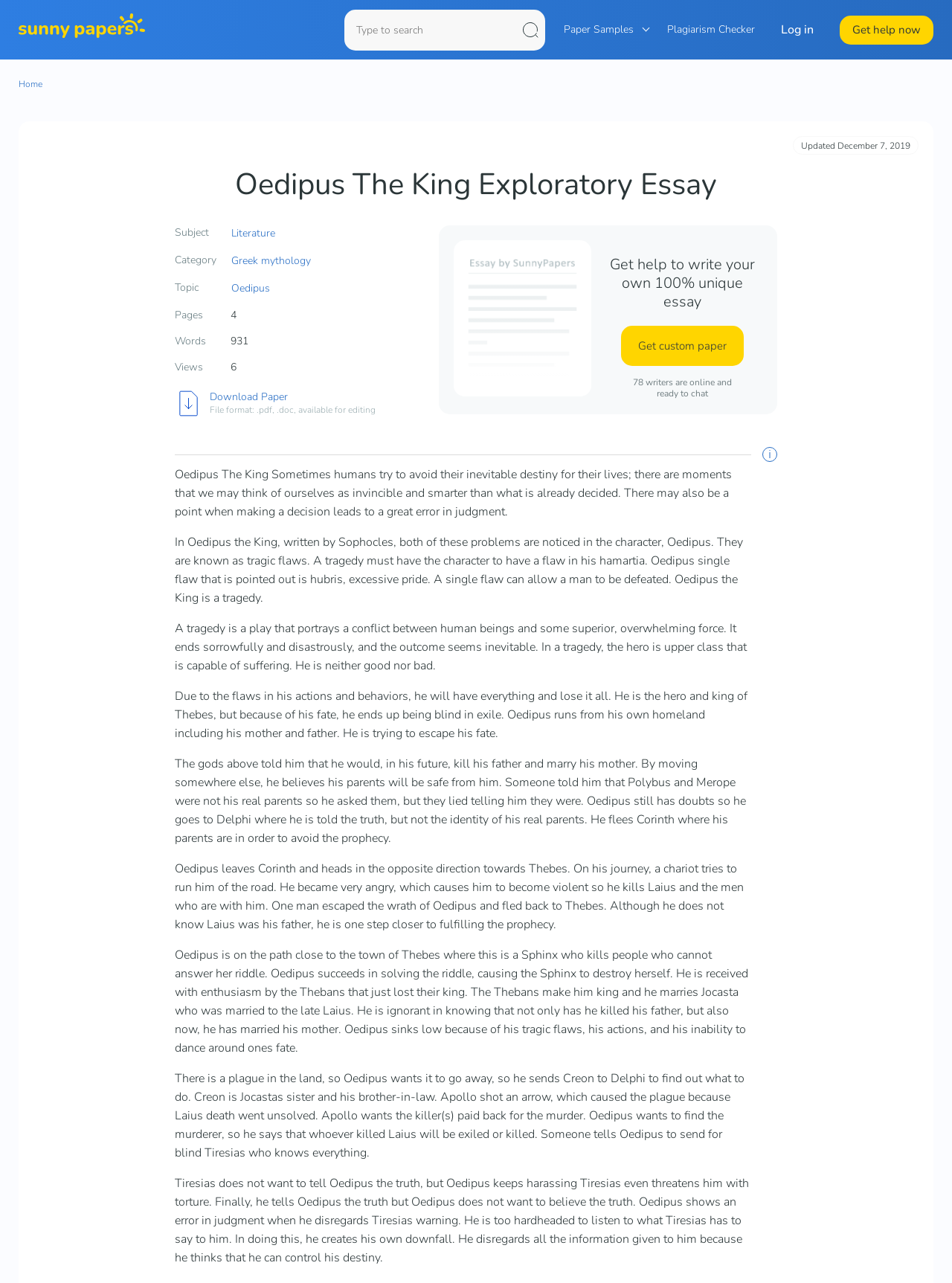Using the provided element description: "name="s" placeholder="Type to search"", determine the bounding box coordinates of the corresponding UI element in the screenshot.

[0.362, 0.007, 0.573, 0.039]